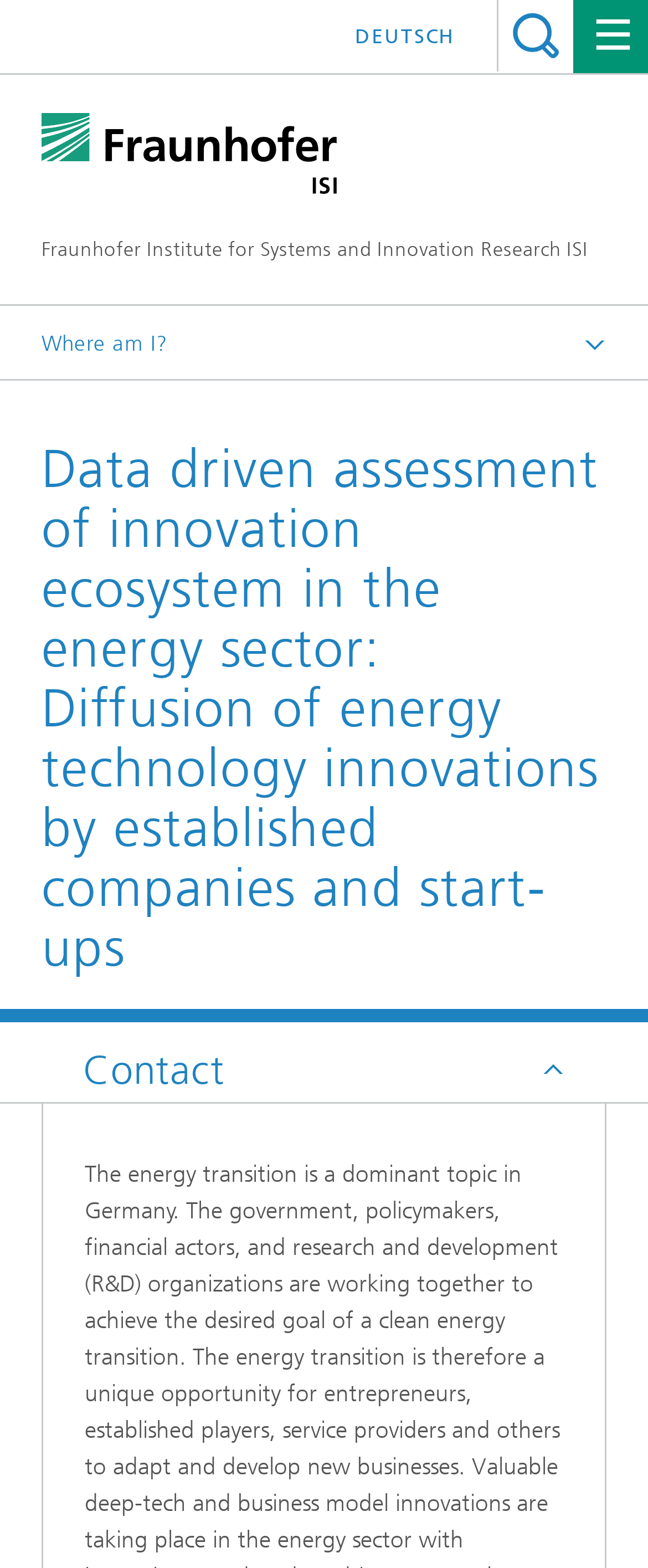Please identify the bounding box coordinates of the element's region that needs to be clicked to fulfill the following instruction: "Go to Homepage". The bounding box coordinates should consist of four float numbers between 0 and 1, i.e., [left, top, right, bottom].

[0.154, 0.248, 0.319, 0.263]